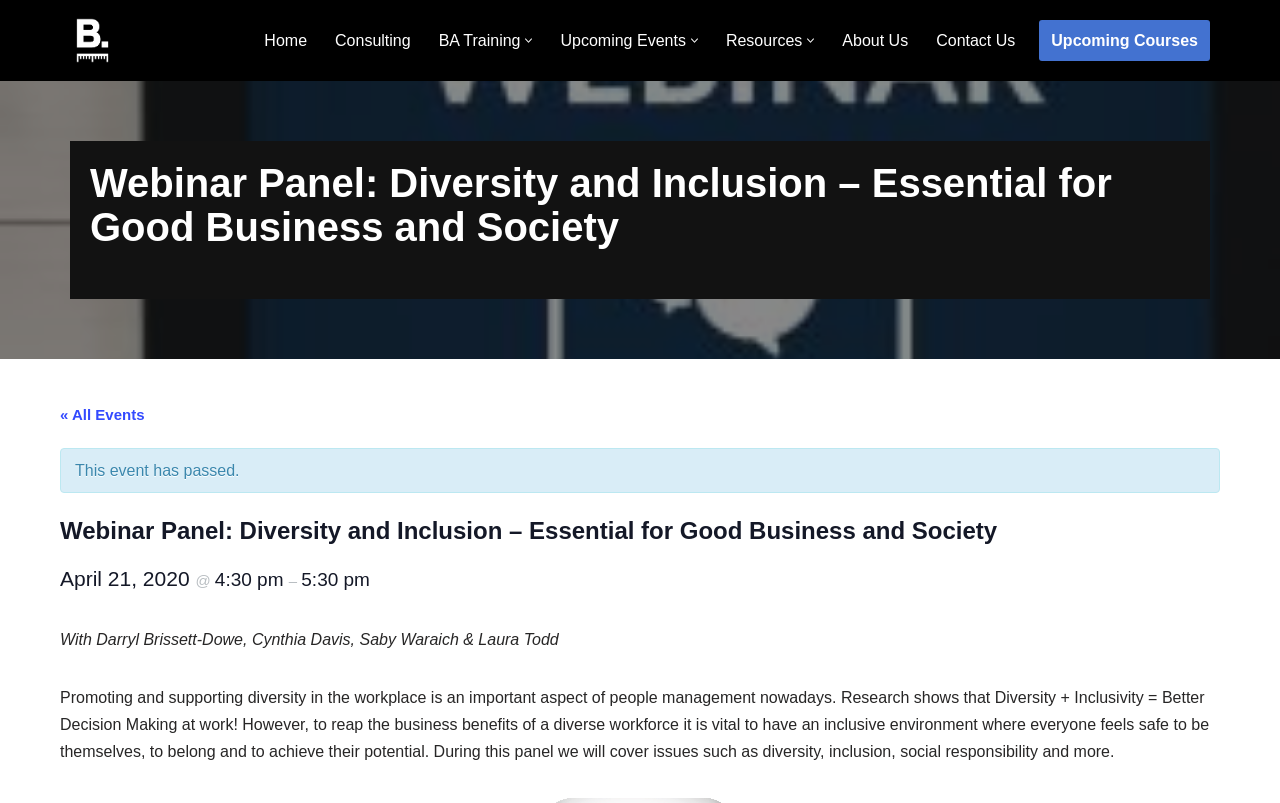Please find and generate the text of the main header of the webpage.

Webinar Panel: Diversity and Inclusion – Essential for Good Business and Society